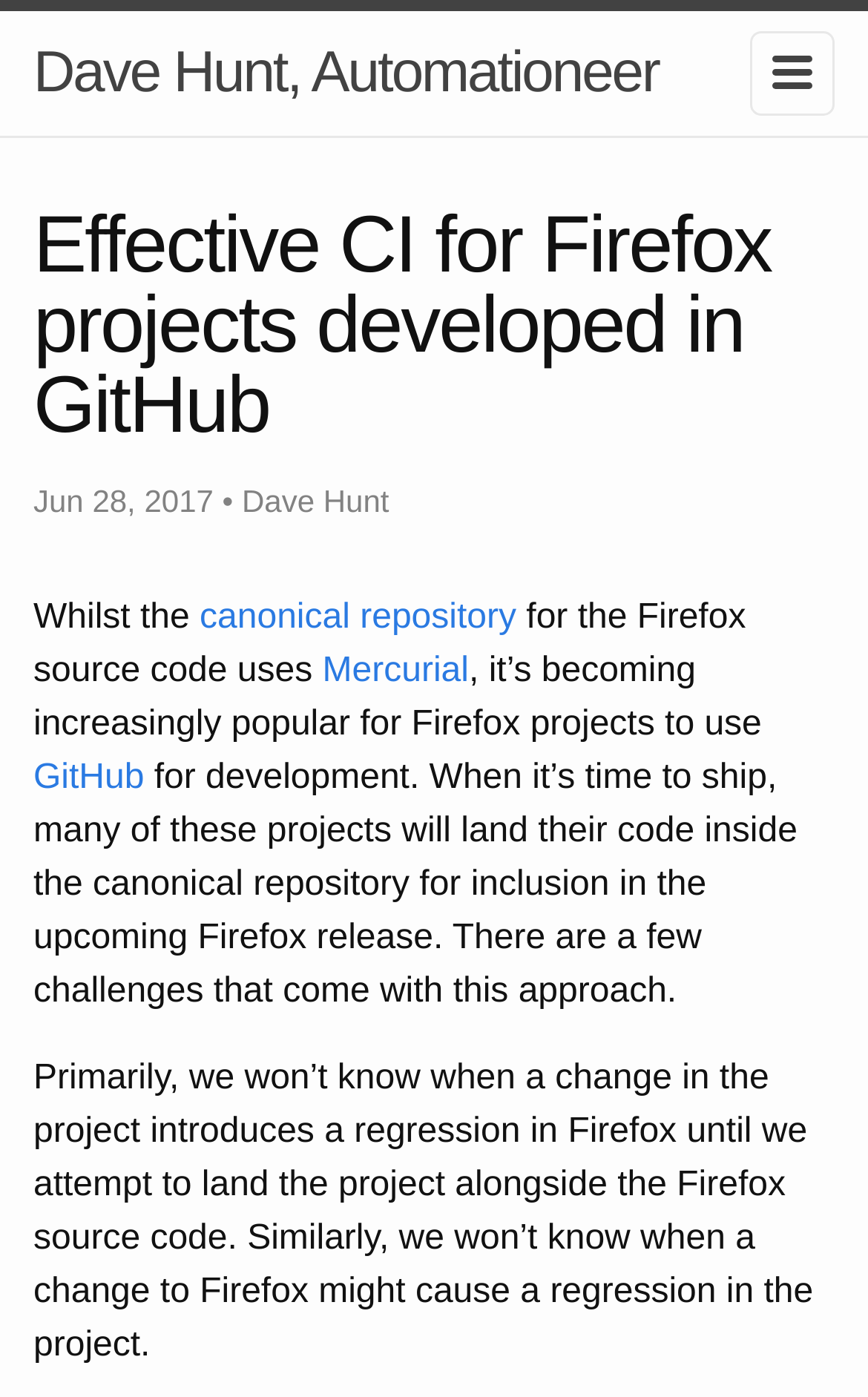Who is the author of the article?
Please describe in detail the information shown in the image to answer the question.

The author of the article can be determined by looking at the link element with the text 'Dave Hunt, Automationeer' at the top of the page, which suggests that Dave Hunt is the author of the article.